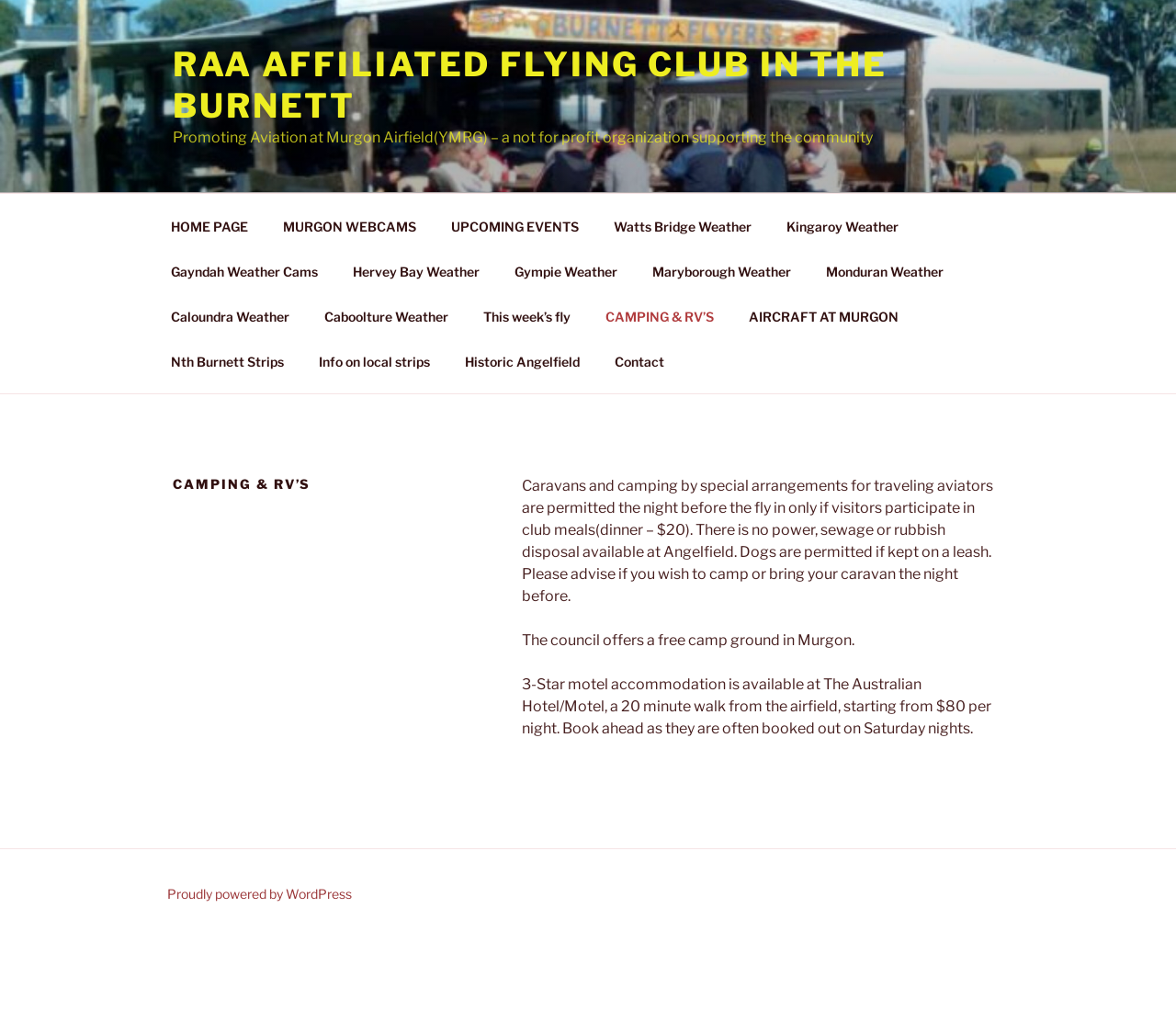What is the starting price of a night's stay at The Australian Hotel/Motel?
Answer the question with a thorough and detailed explanation.

I found this answer by looking at the StaticText element with the text '3-Star motel accommodation is available at The Australian Hotel/Motel, a 20 minute walk from the airfield, starting from $80 per night.'.